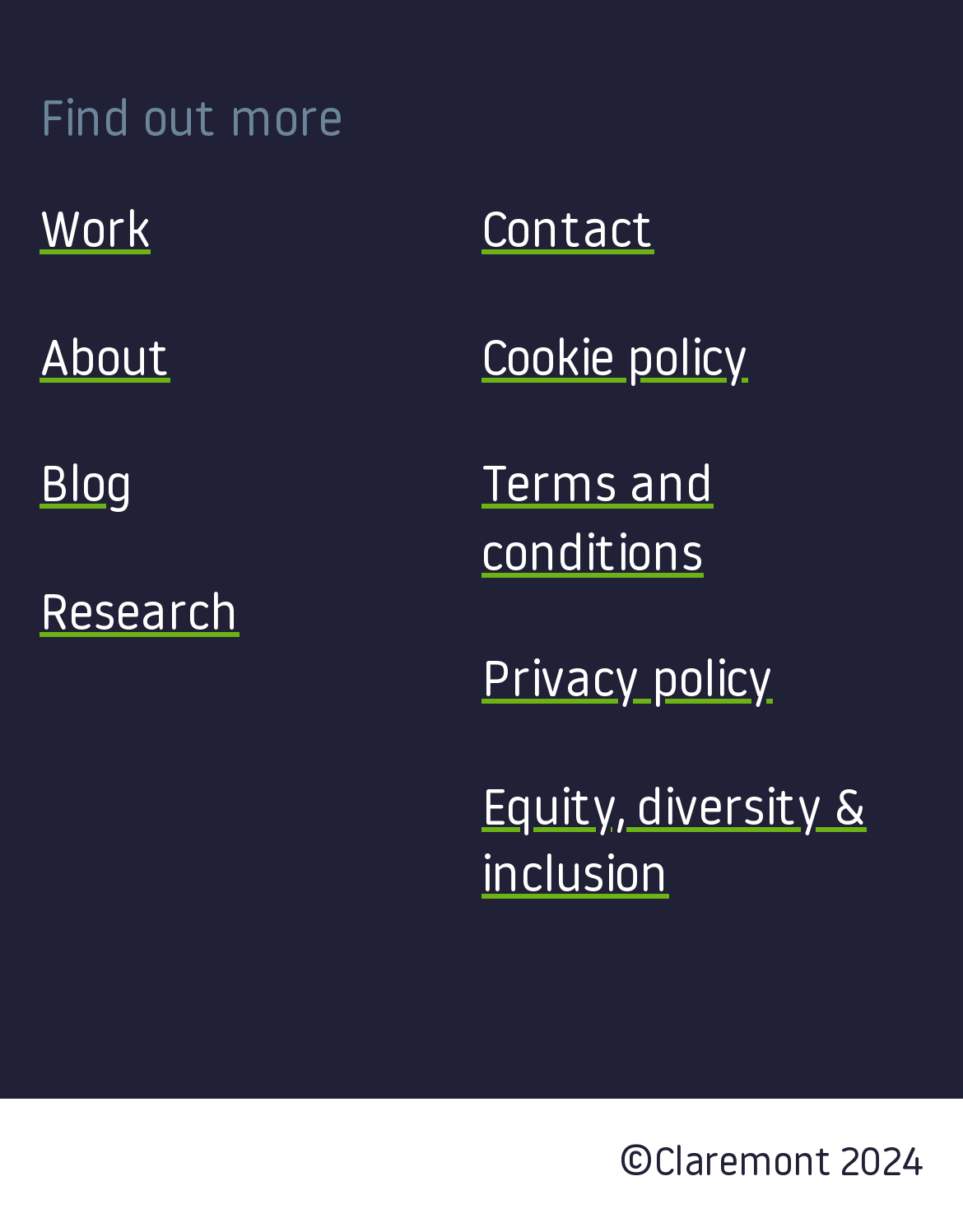Examine the image carefully and respond to the question with a detailed answer: 
How many columns are in the navigation?

I analyzed the bounding box coordinates of the links in the navigation and found that they are divided into two columns, with the first column containing 'Work', 'About', 'Blog', and 'Research', and the second column containing 'Contact', 'Cookie policy', 'Terms and conditions', 'Privacy policy', and 'Equity, diversity & inclusion'.